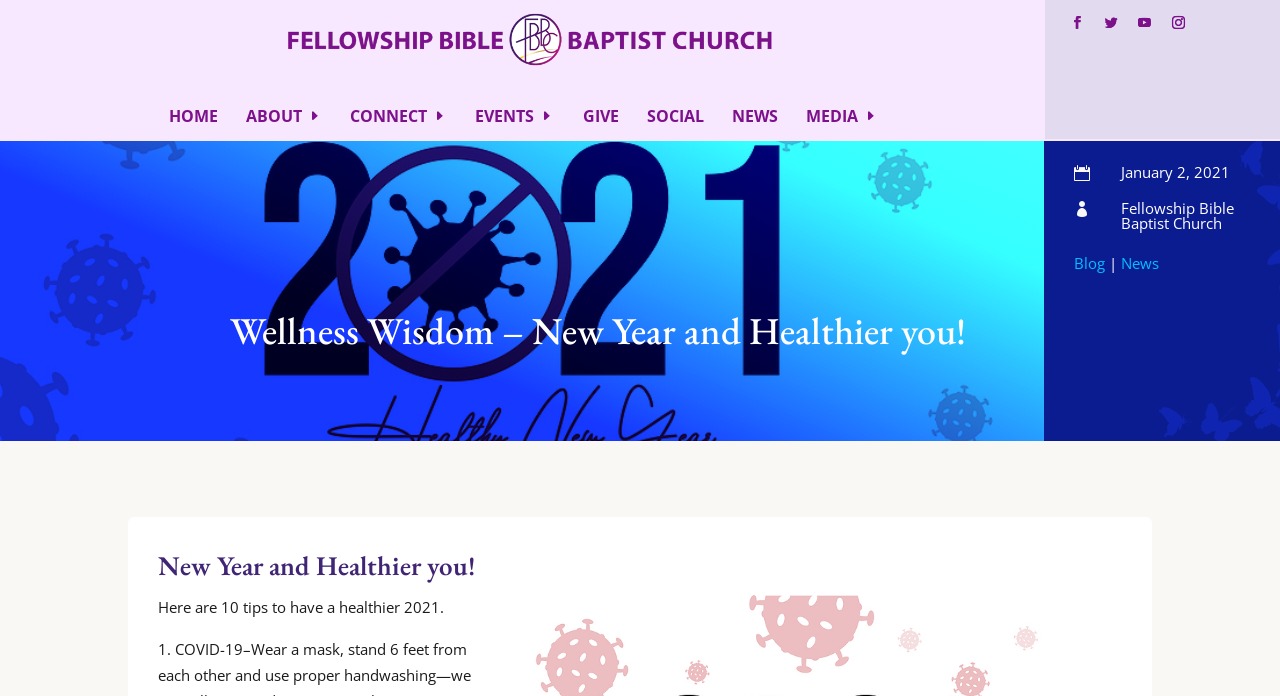How many links are present in the top navigation bar? From the image, respond with a single word or brief phrase.

8